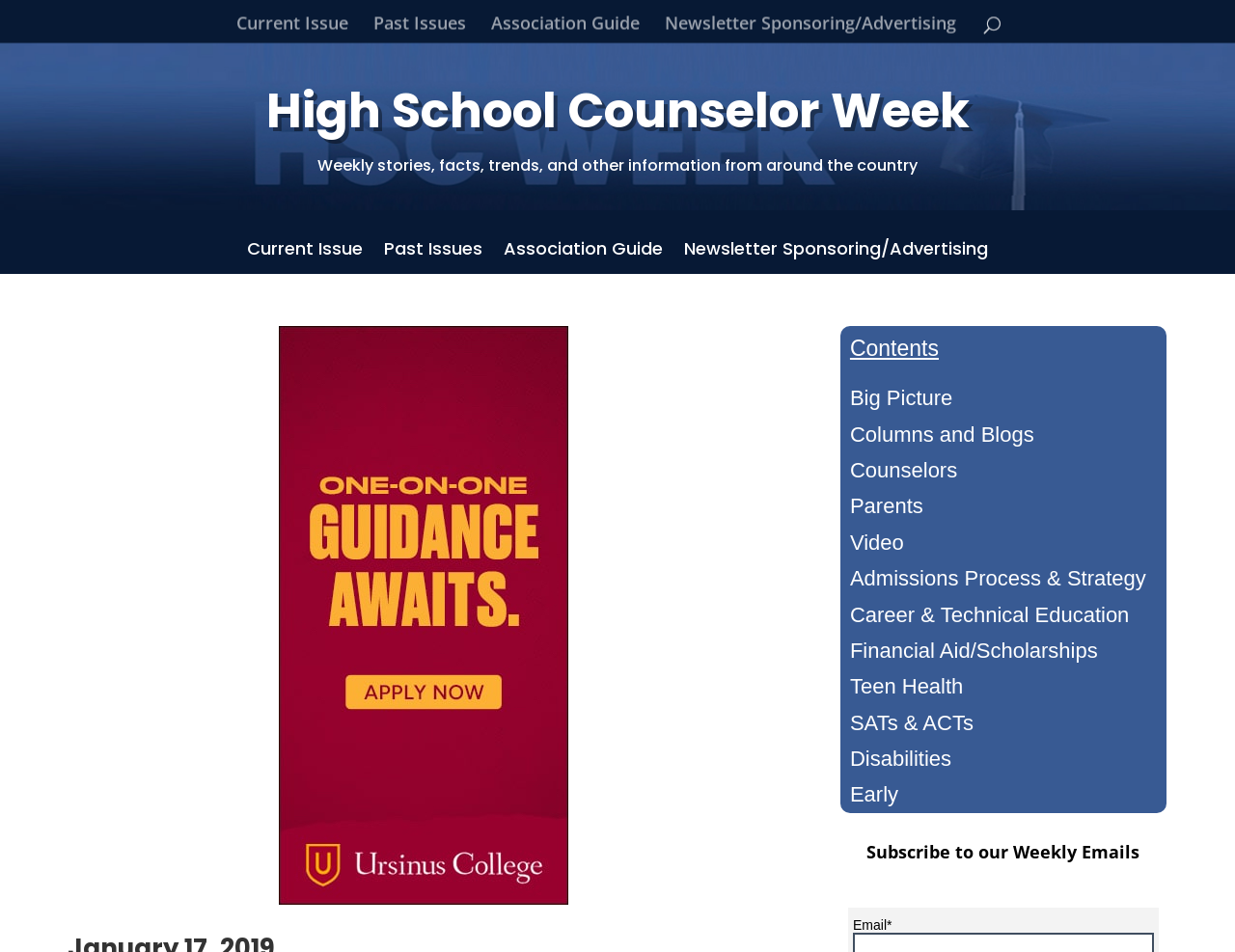Point out the bounding box coordinates of the section to click in order to follow this instruction: "View current issue".

[0.2, 0.254, 0.294, 0.297]